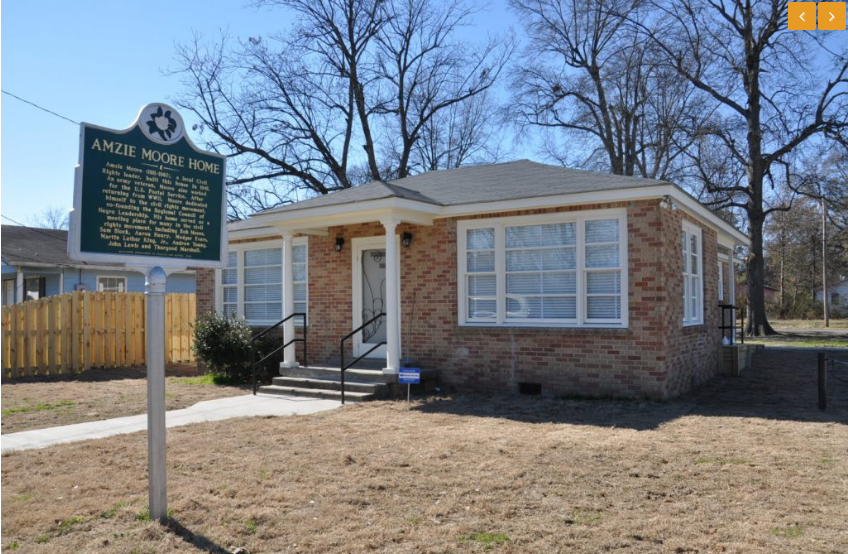Generate an in-depth description of the image.

The image showcases the Amzie Moore Home, a significant landmark located in Cleveland, Mississippi. This modest brick structure features a contrasting shingle roof and large windows that allow natural light to illuminate its interior. Prominently displayed in front of the house is a historical marker that reads "Amzie Moore Home," highlighting its importance in the civil rights movement. 

Amzie Moore was a notable figure, revered as a leader in the struggle for civil rights in Mississippi. The home served as a critical hub for activists during the 1960s, providing a safe haven for prominent figures such as Dr. Martin Luther King Jr. and Fannie Lou Hamer. Surrounding the house is a well-maintained grassy area with sparse landscaping, emphasizing the building's historical significance against a backdrop of bare trees in the background.

This captivating image not only captures the architectural details of the house but also evokes the rich history of civil rights activism associated with Amzie Moore, making it an important site for cultural heritage tourism.